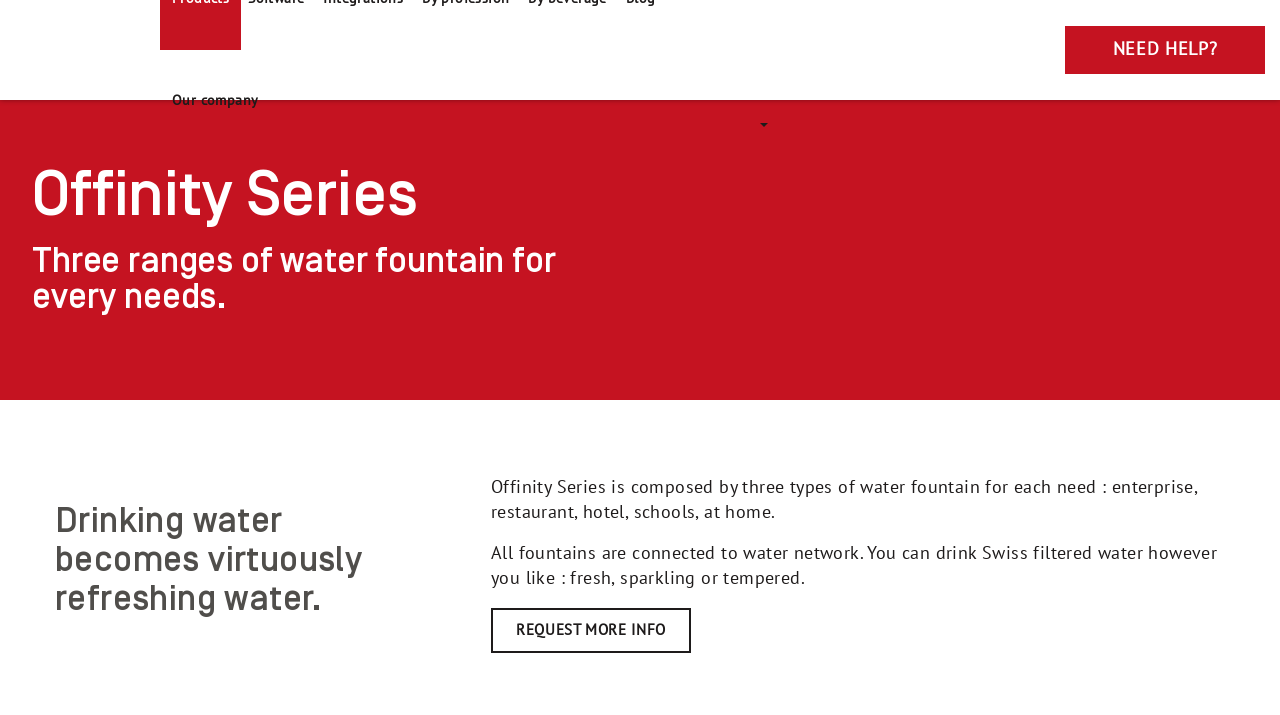How can I get more information?
Based on the screenshot, respond with a single word or phrase.

Request more info